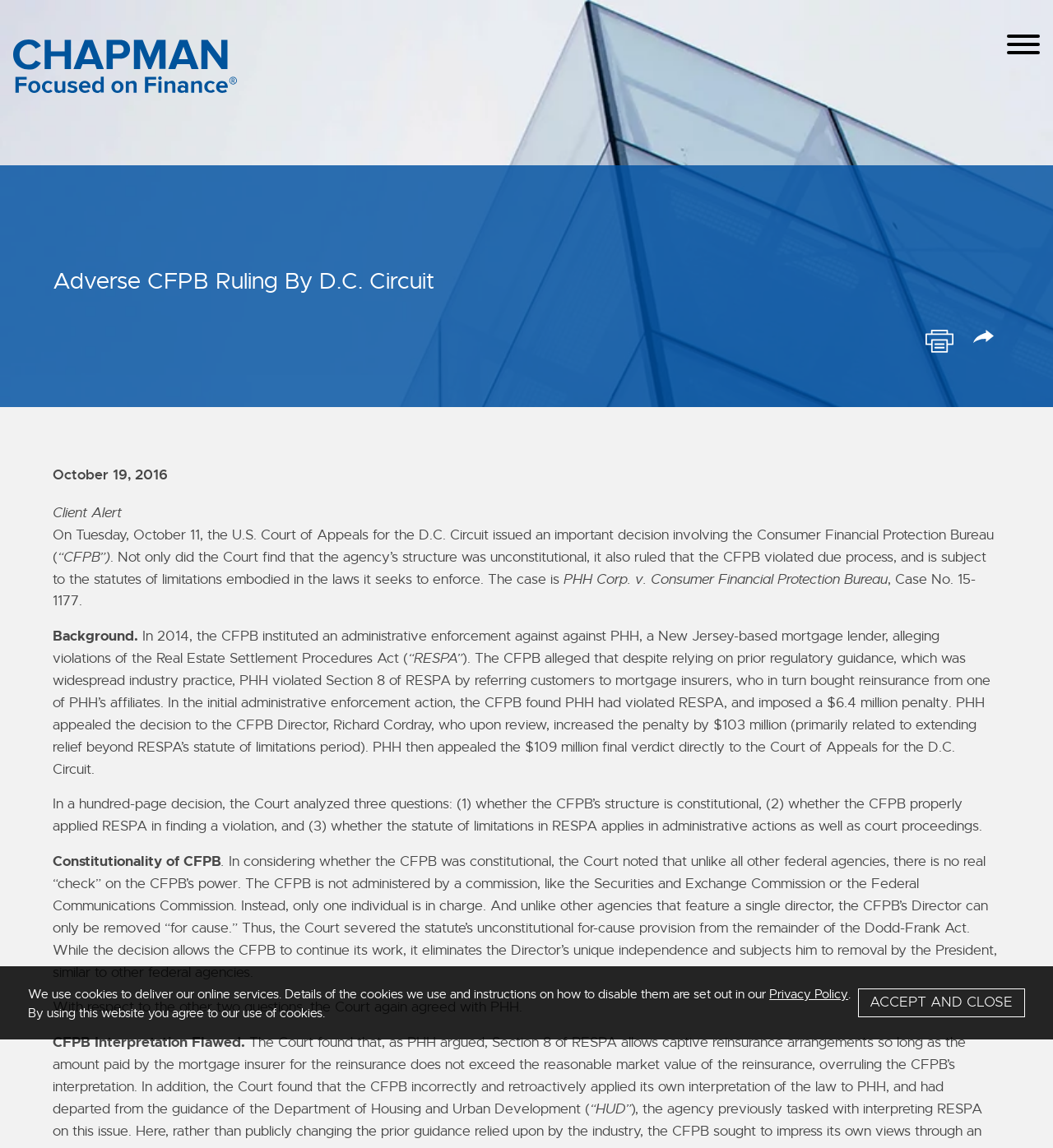Provide the bounding box coordinates for the UI element that is described as: "Privacy Policy".

[0.731, 0.86, 0.806, 0.873]